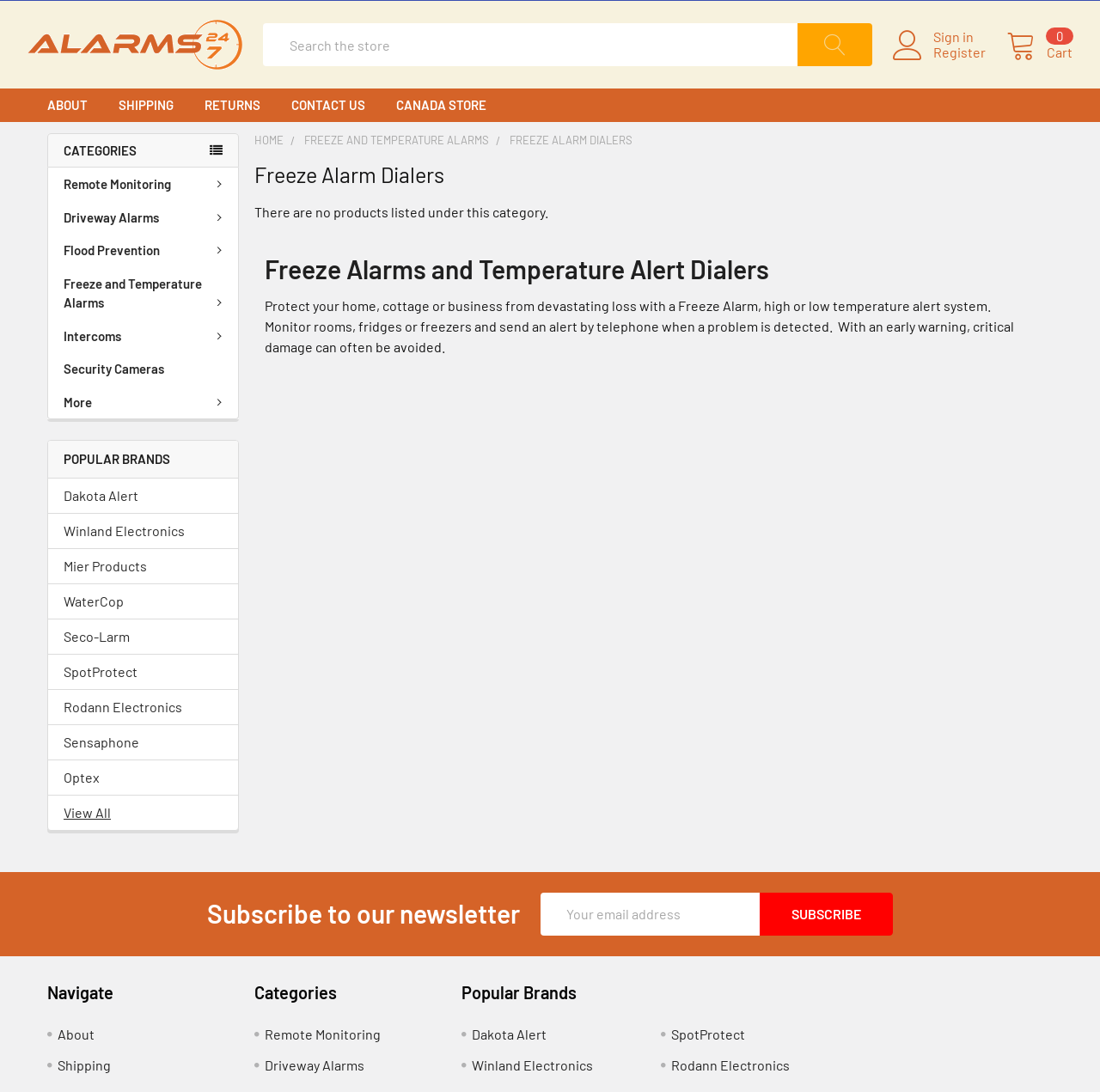Find the bounding box of the UI element described as: "Freeze Alarm Dialers". The bounding box coordinates should be given as four float values between 0 and 1, i.e., [left, top, right, bottom].

[0.463, 0.158, 0.575, 0.17]